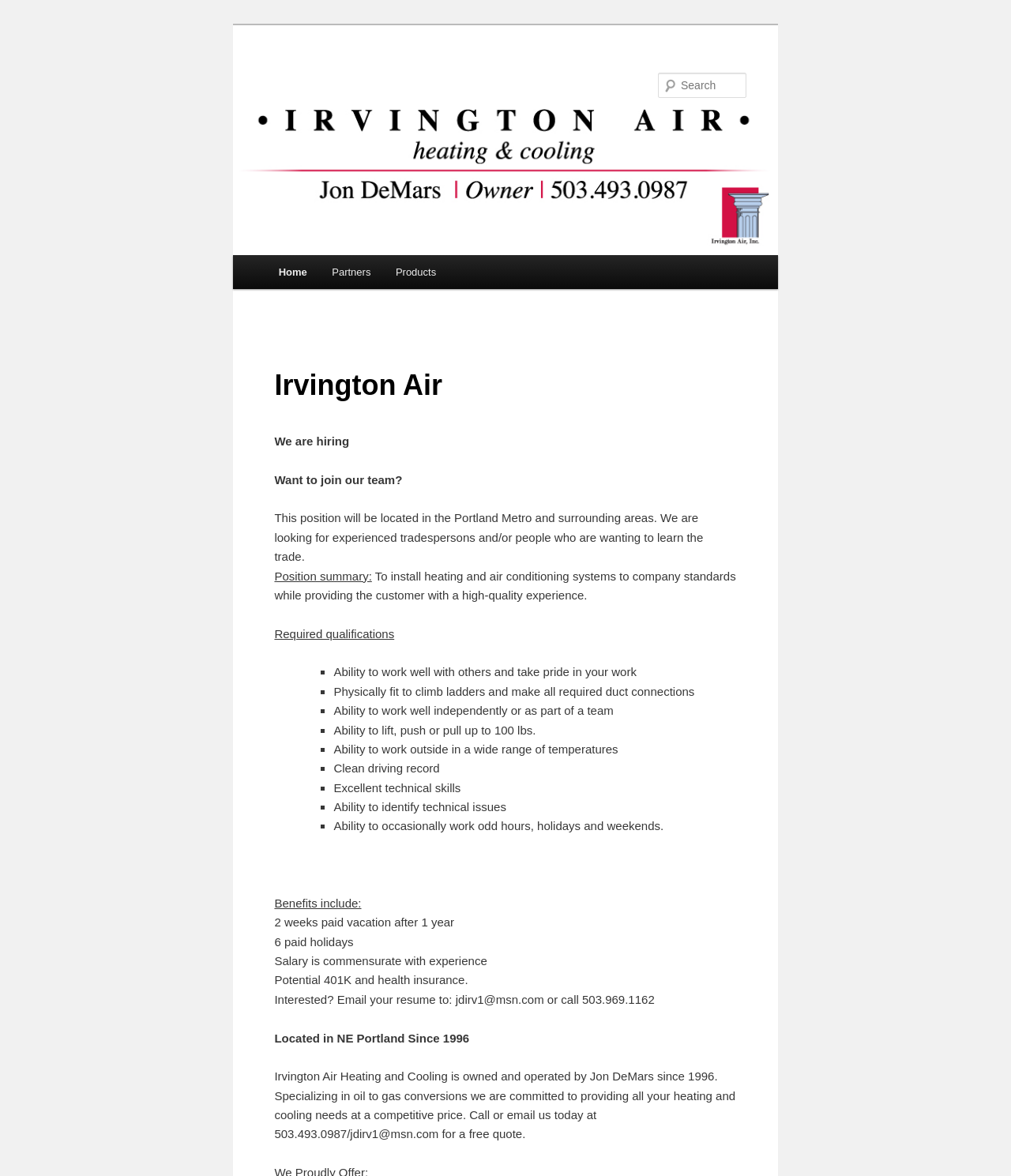Offer a meticulous caption that includes all visible features of the webpage.

The webpage appears to be a job posting page for Irvington Air, a heating and cooling company. At the top of the page, there is a link to "Skip to primary content" and a heading that spans about half of the page width. Below the heading, there is a search bar with a "Search" button and a textbox.

On the left side of the page, there is a main menu with links to "Home", "Partners", and "Products". Below the main menu, there is a section with a heading "Irvington Air" and a brief description of the company. This section also contains a job posting for a heating and air conditioning system installer.

The job posting includes a position summary, required qualifications, and benefits. The required qualifications are listed in a bulleted format, with each point marked by a "■" symbol. The benefits include paid vacation, holidays, and a salary commensurate with experience.

At the bottom of the page, there is a call to action to email a resume or call a phone number to express interest in the job. There is also a brief description of the company, including its location and services offered.